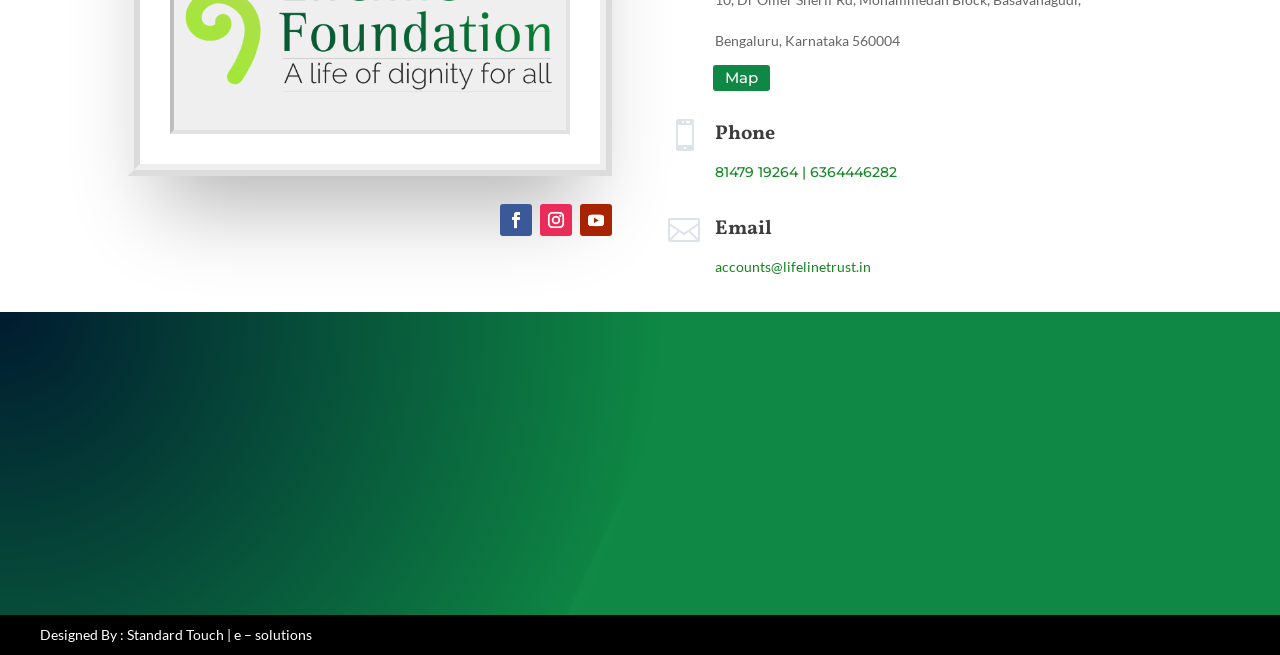Answer the question below in one word or phrase:
What is the location?

Bengaluru, Karnataka 560004